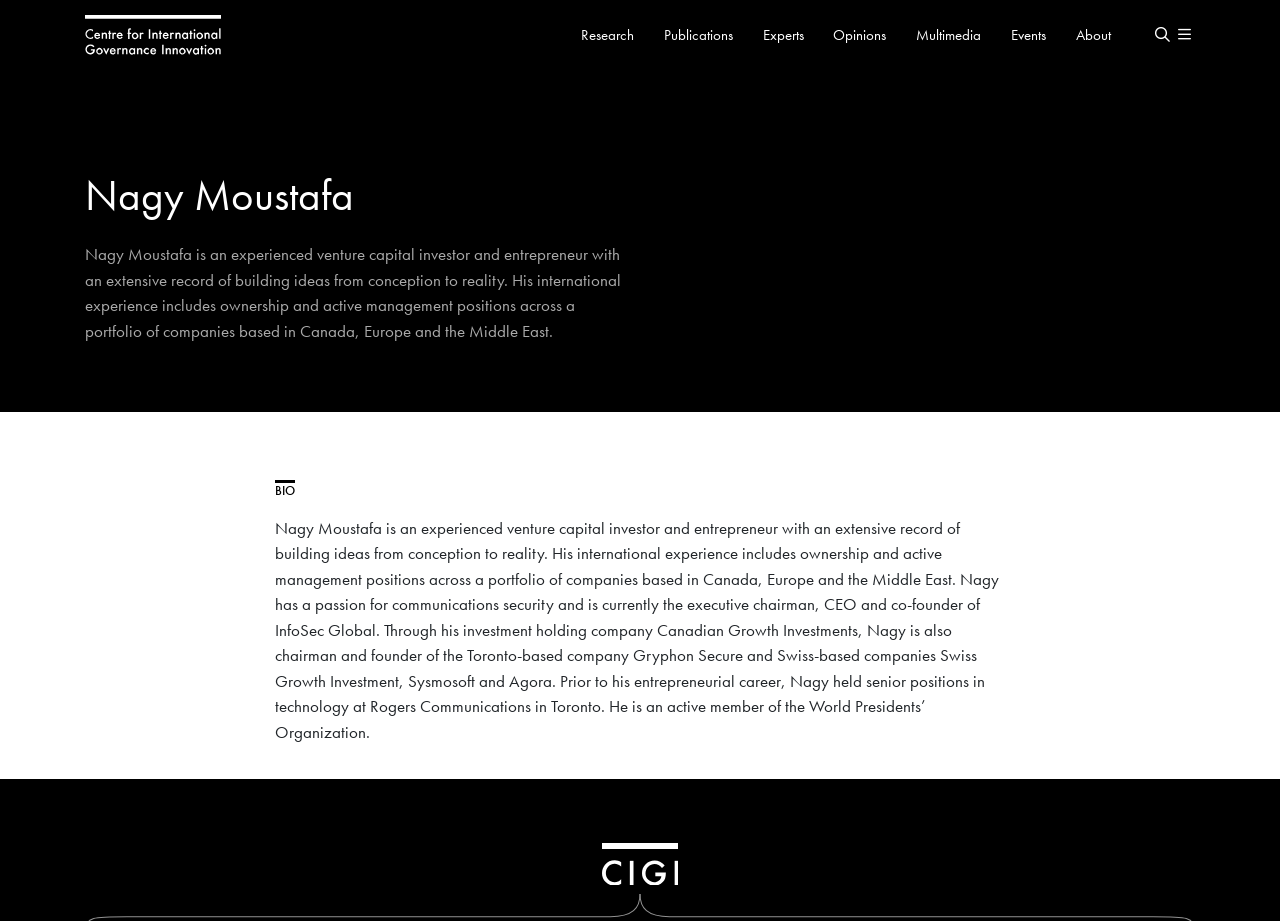Where are the companies based that Nagy Moustafa has ownership and management positions in?
Please describe in detail the information shown in the image to answer the question.

According to the webpage, Nagy Moustafa's international experience includes ownership and active management positions across a portfolio of companies based in Canada, Europe, and the Middle East.